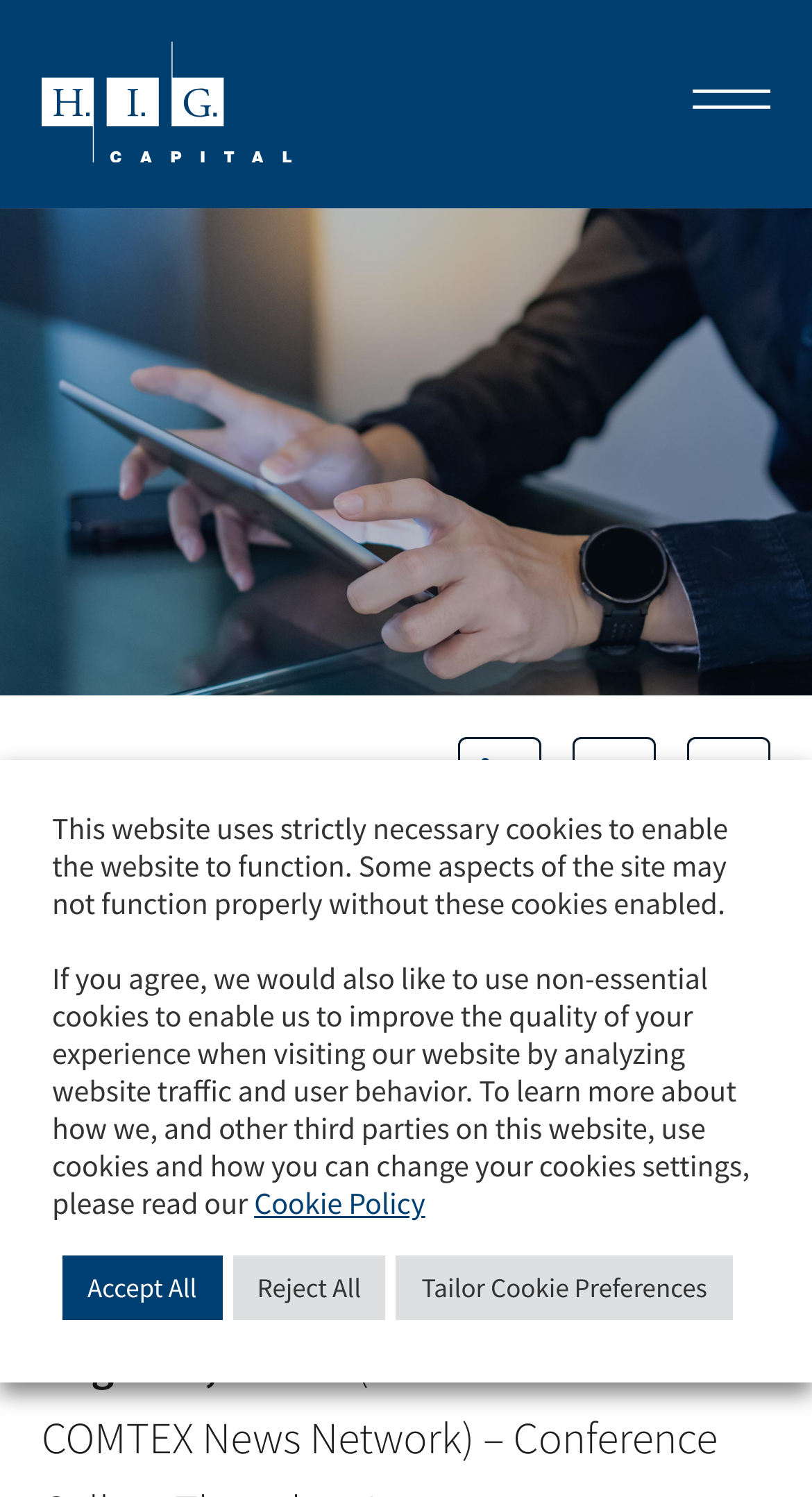What is the name of the company mentioned in the webpage?
Refer to the image and provide a one-word or short phrase answer.

H.I.G. Capital